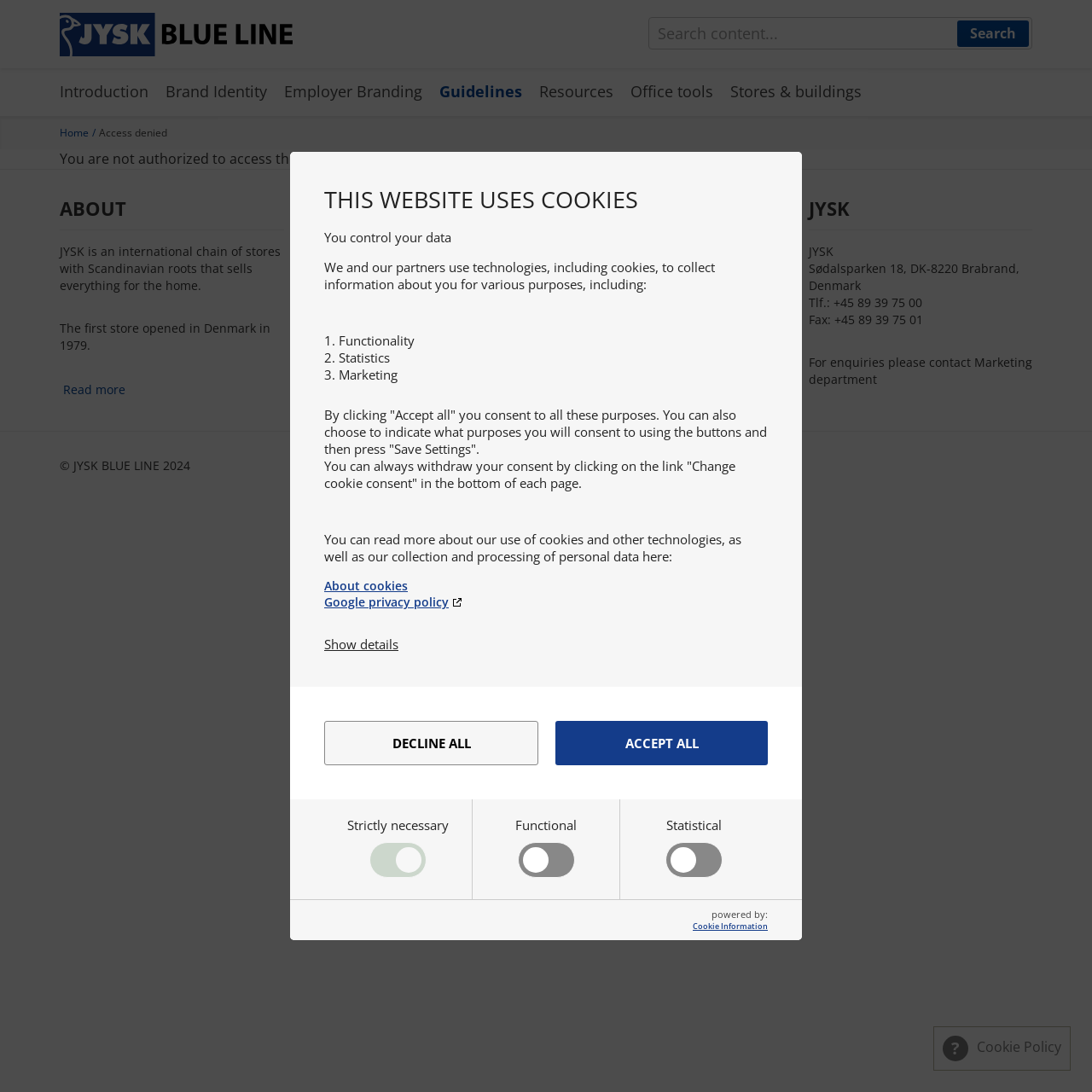What is the purpose of the website?
Answer the question with as much detail as you can, using the image as a reference.

Based on the content of the webpage, it appears that the website is dedicated to providing brand guidelines for JYSK BLUE LINE, an international chain of stores with Scandinavian roots. The website provides information about the brand's identity, guidelines, and resources.